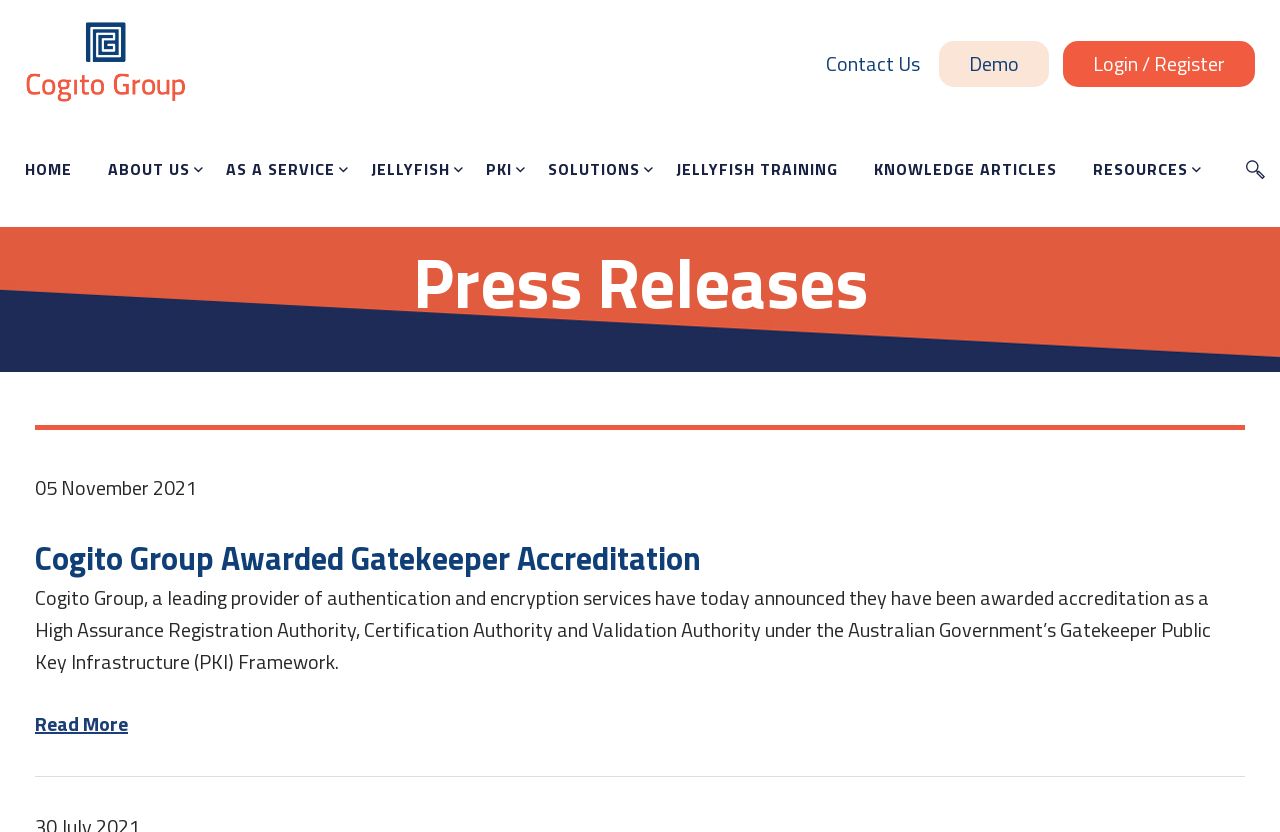What is the name of the company?
Please provide a single word or phrase answer based on the image.

Cogito Group